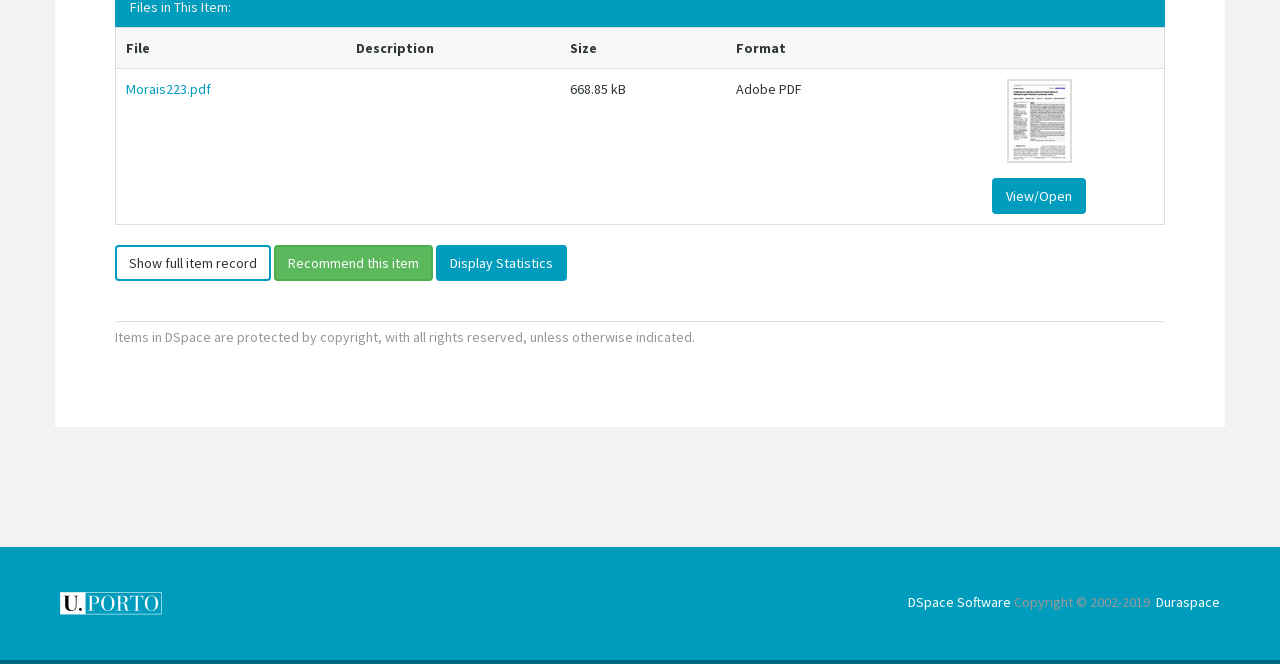What is the link below the table?
Please provide an in-depth and detailed response to the question.

Below the table, there are several links, and the first one is 'Show full item record'.